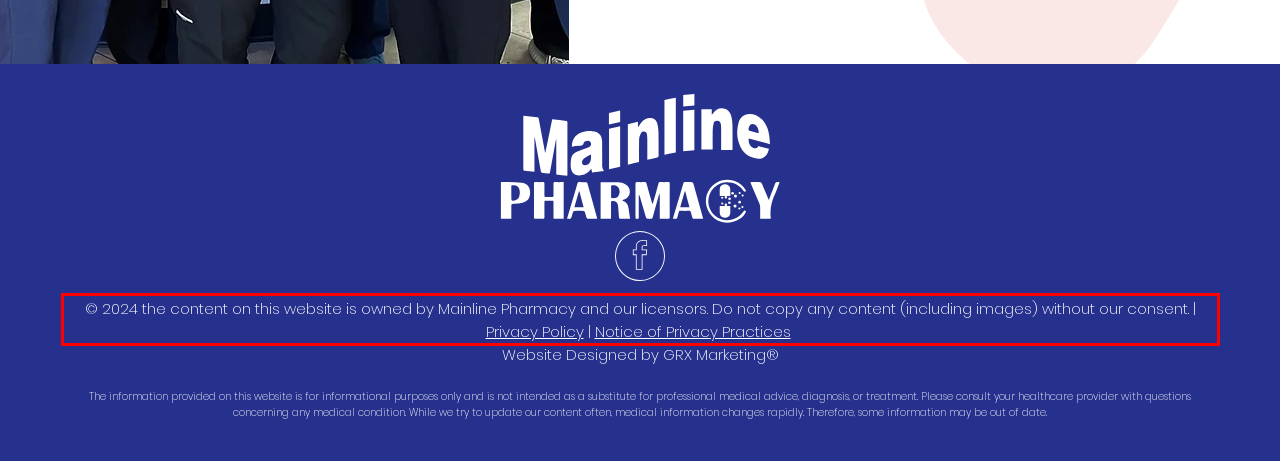Please perform OCR on the text content within the red bounding box that is highlighted in the provided webpage screenshot.

© 2024 the content on this website is owned by Mainline Pharmacy and our licensors. Do not copy any content (including images) without our consent. | Privacy Policy | Notice of Privacy Practices